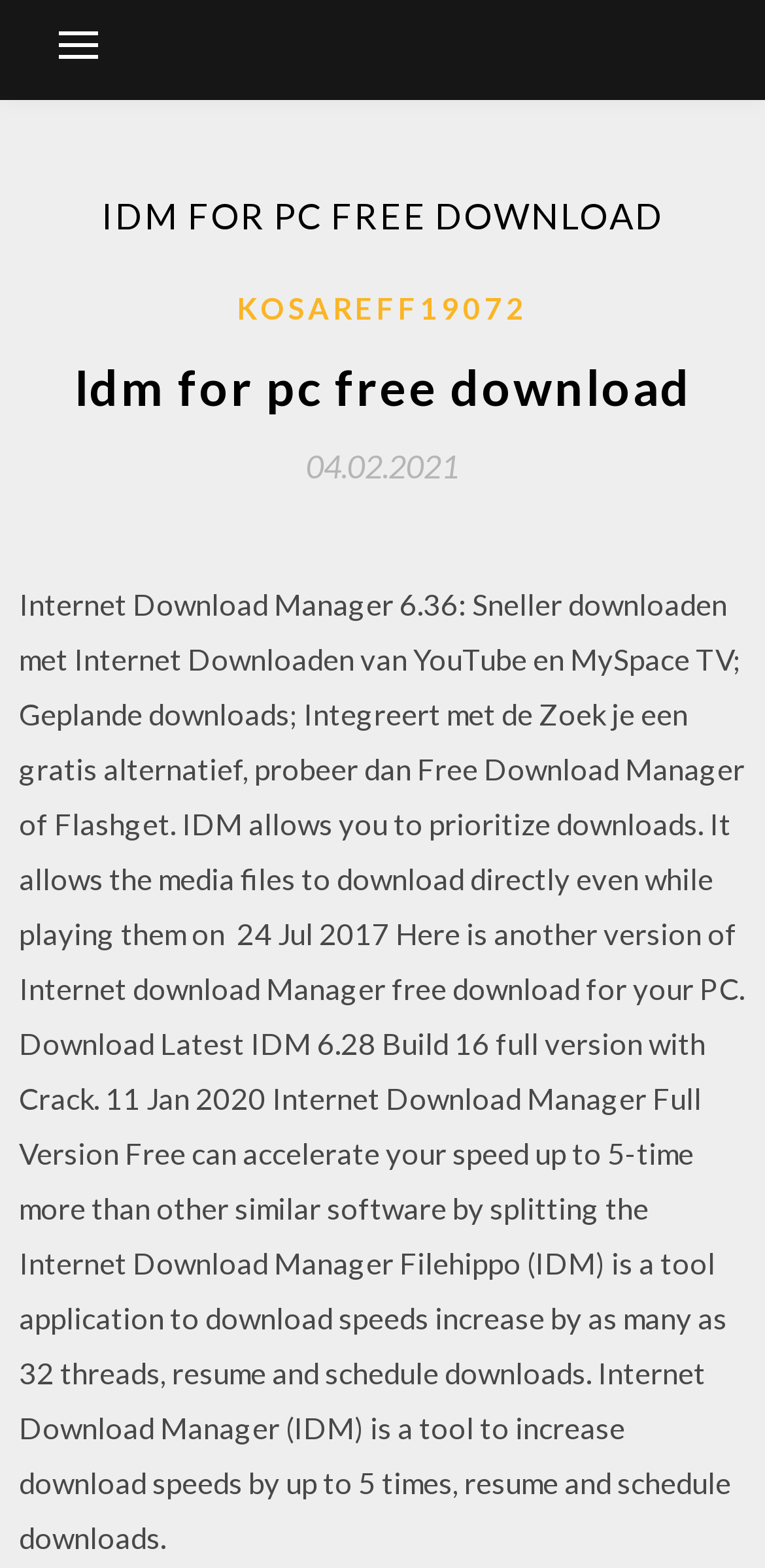Give a one-word or one-phrase response to the question:
What is the date mentioned in the webpage?

04.02.2021